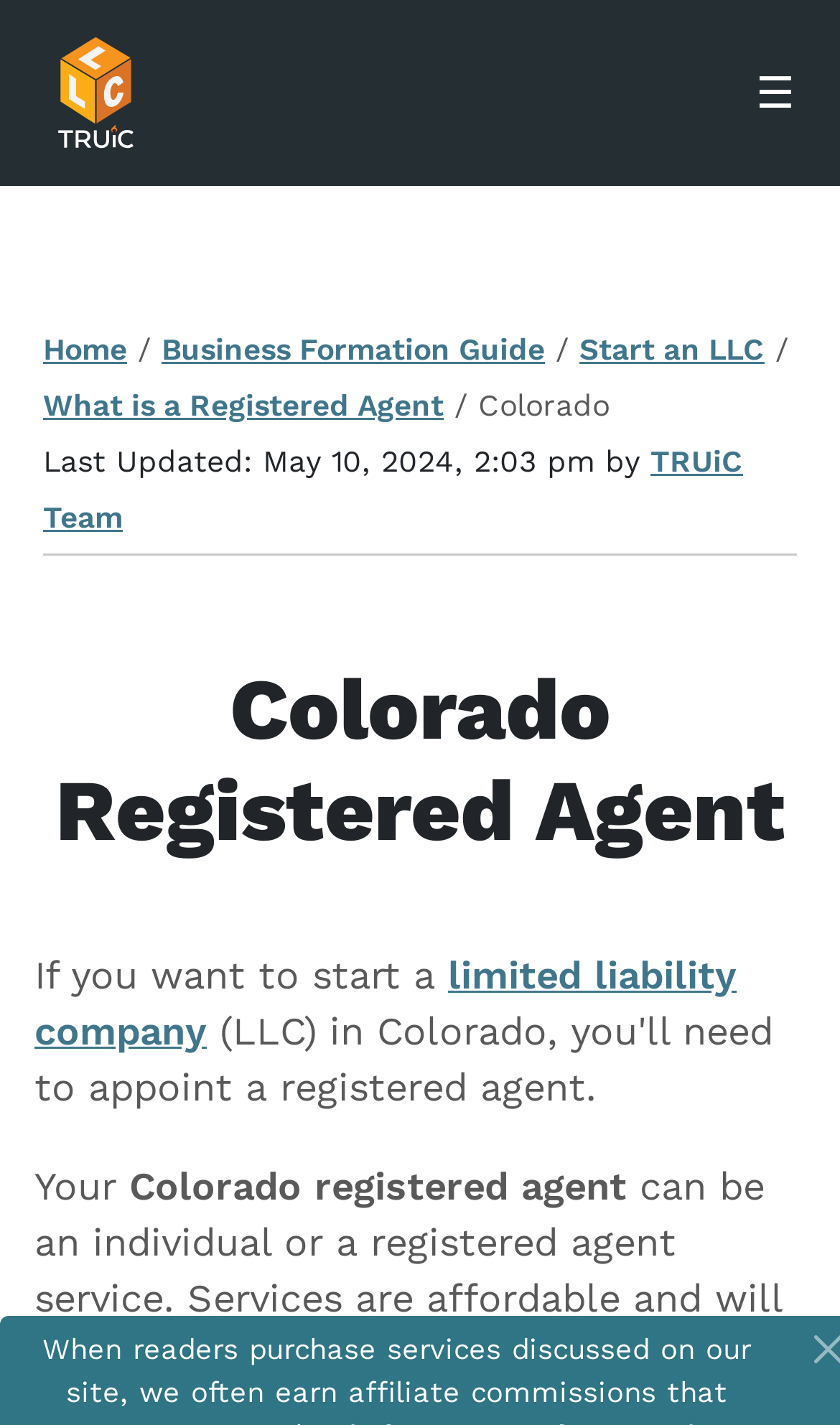Please locate the bounding box coordinates for the element that should be clicked to achieve the following instruction: "Go to Home". Ensure the coordinates are given as four float numbers between 0 and 1, i.e., [left, top, right, bottom].

[0.051, 0.233, 0.151, 0.257]